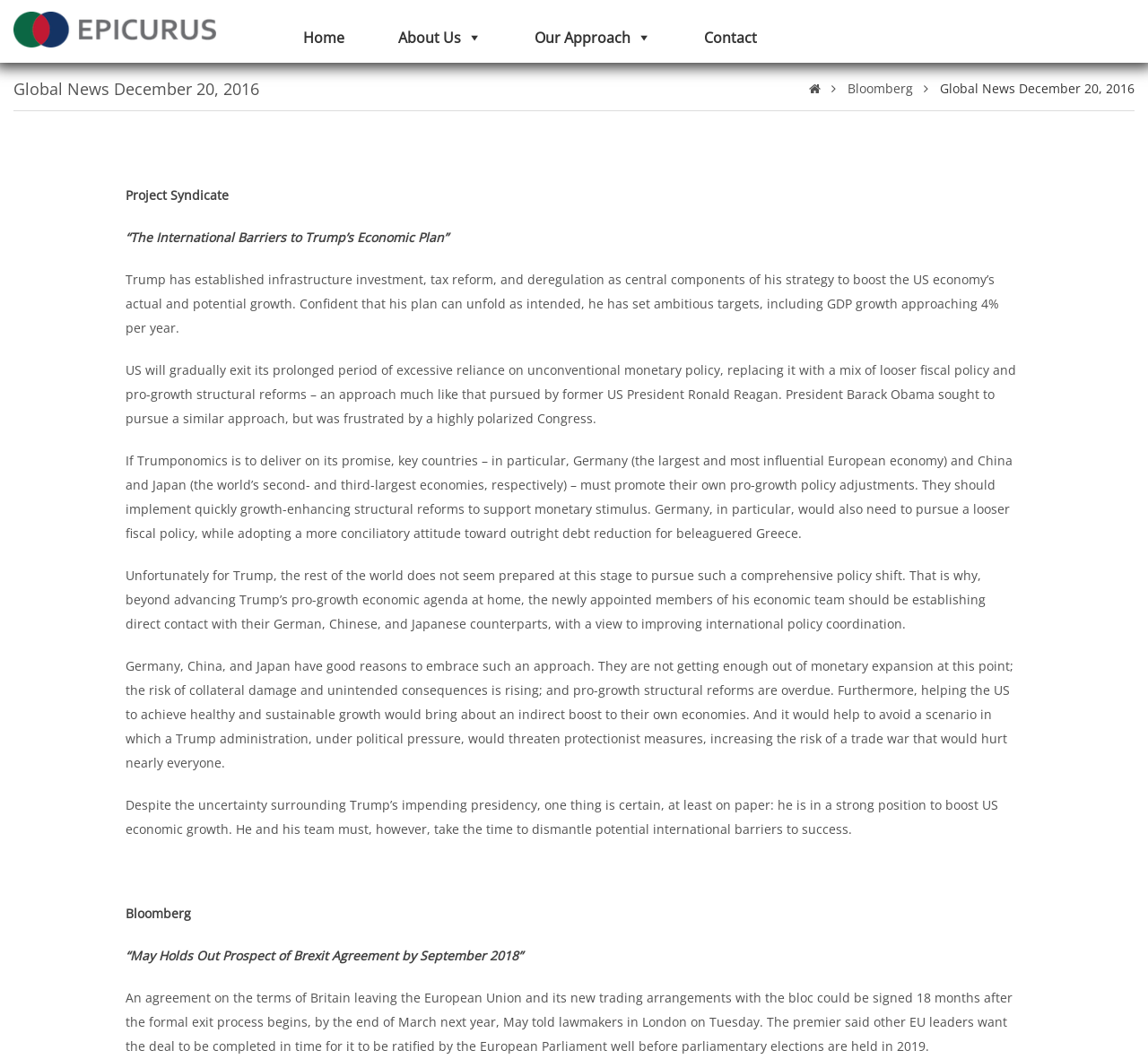Please provide a short answer using a single word or phrase for the question:
What is the name of the philosopher mentioned on this webpage?

Epicurus